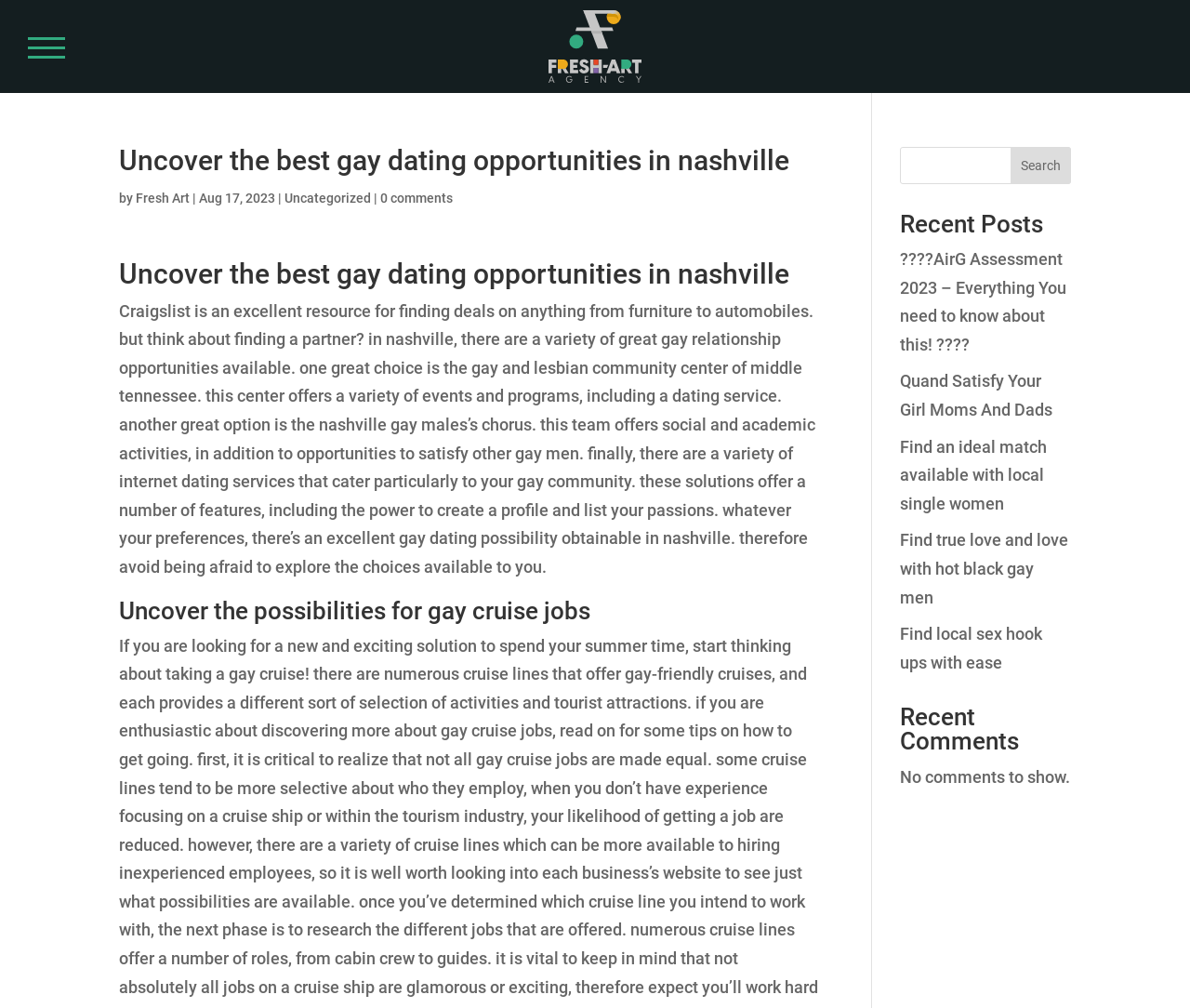Please specify the coordinates of the bounding box for the element that should be clicked to carry out this instruction: "Read about AirG Assessment 2023". The coordinates must be four float numbers between 0 and 1, formatted as [left, top, right, bottom].

[0.756, 0.247, 0.896, 0.351]